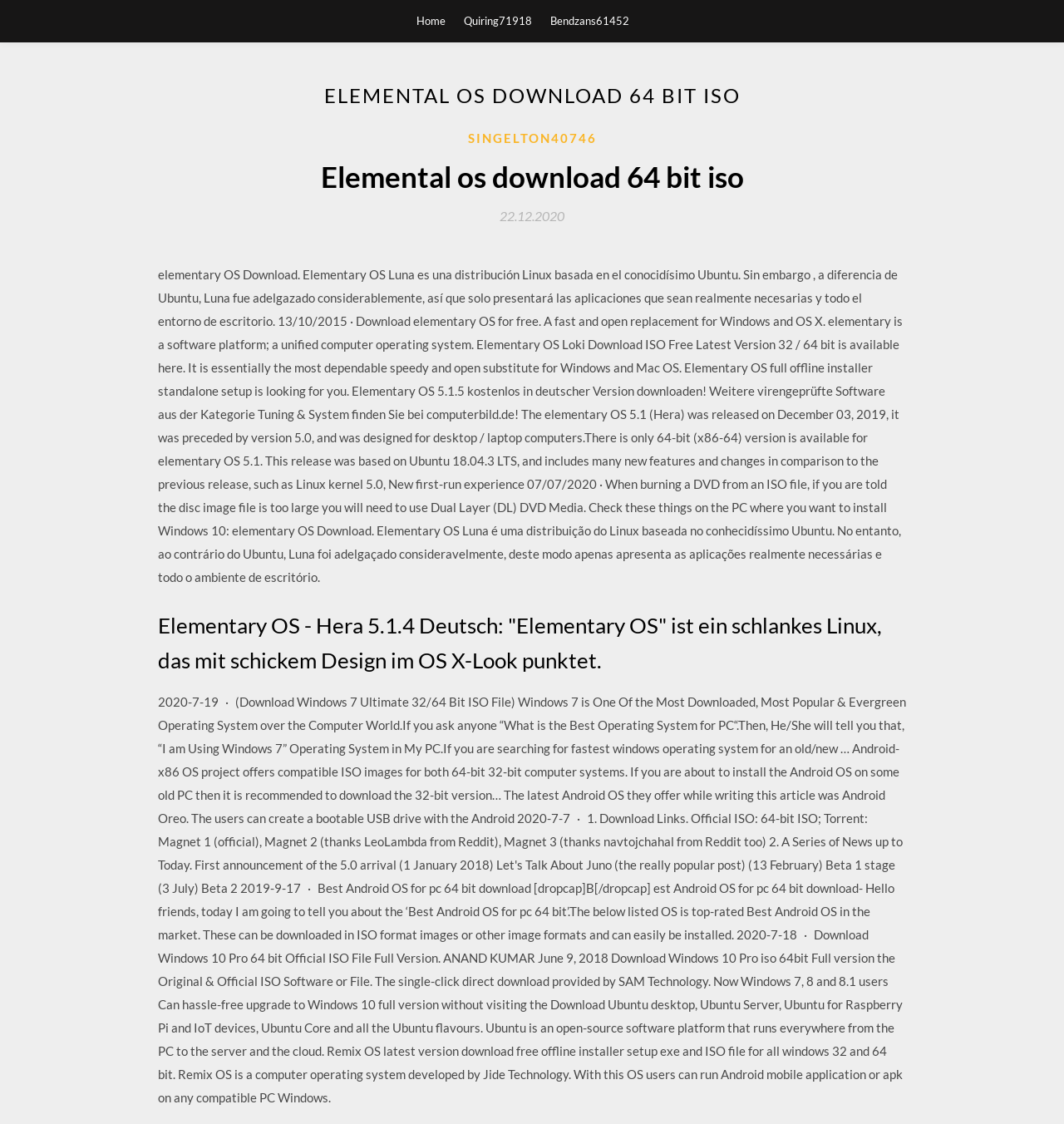Give a concise answer of one word or phrase to the question: 
What is the version of Elementary OS mentioned?

5.1